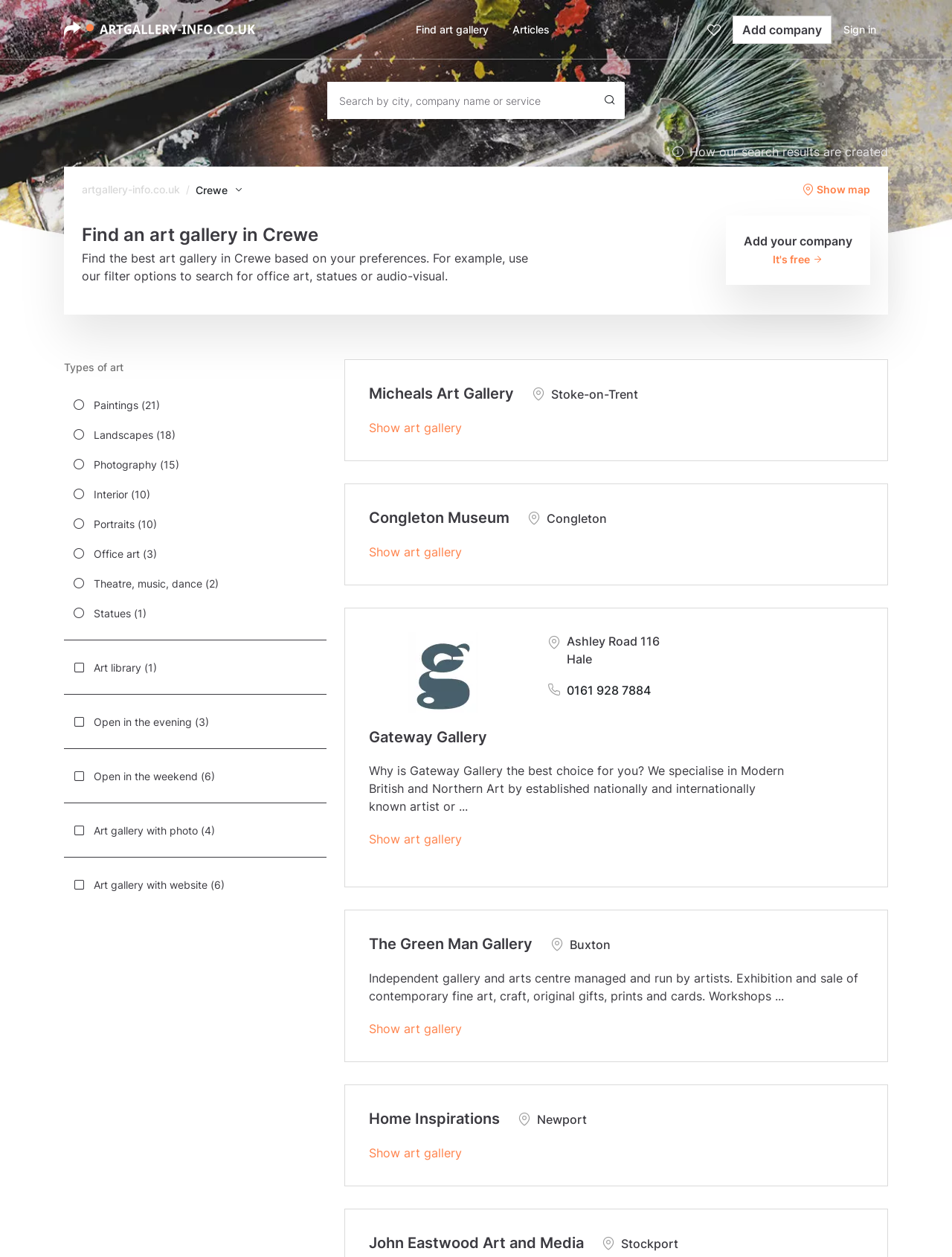Please identify the bounding box coordinates of where to click in order to follow the instruction: "Search for art galleries".

[0.344, 0.065, 0.625, 0.095]